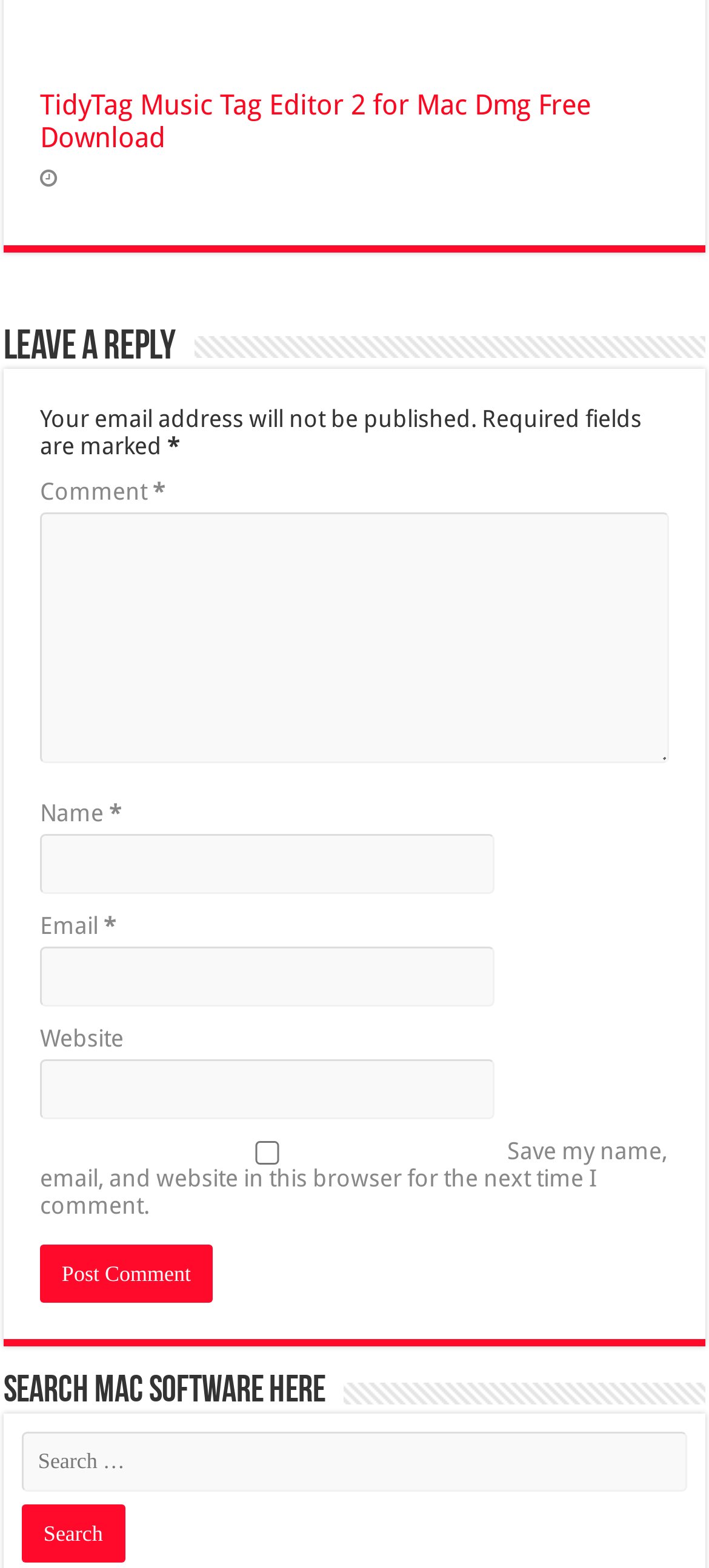What is the button below the textboxes for?
Using the information from the image, answer the question thoroughly.

The button is used to submit the comment, name, email, and website information to the webpage, allowing the user to post their comment.